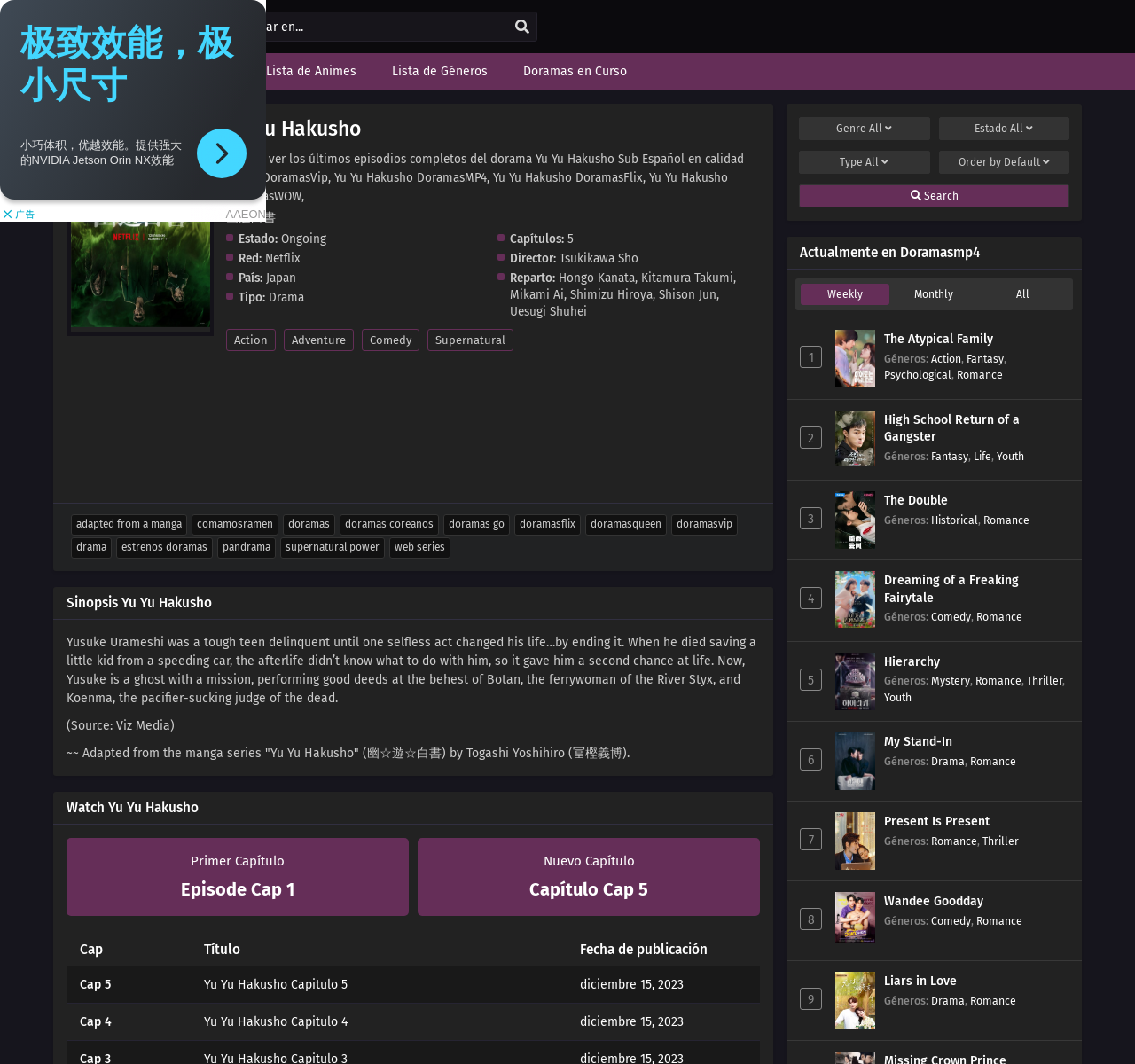Construct a comprehensive description capturing every detail on the webpage.

This webpage is about the Japanese drama "Yu Yu Hakusho" and provides information about the show, its episodes, and related links. At the top of the page, there is a logo and a search bar. Below the search bar, there are several links to different sections of the website, including "Home", "Lista de Doramas", "Lista de Animes", and "Lista de Géneros".

The main content of the page is divided into several sections. The first section displays an image of the show's poster, along with a heading that reads "Yu Yu Hakusho" and a brief summary of the show. Below this section, there is a table that provides information about the show, including its status, genre, country of origin, and director.

The next section is a list of links to different genres, including "Action", "Adventure", "Comedy", and "Supernatural". Below this section, there is a heading that reads "Sinopsis Yu Yu Hakusho", followed by a brief summary of the show.

The following section is a list of episodes, with links to watch each episode. The episodes are listed in reverse chronological order, with the most recent episode at the top. Each episode is accompanied by a brief description and a link to watch it.

To the right of the episode list, there are several buttons that allow users to filter the episodes by genre, status, and type. There is also a search bar that allows users to search for specific episodes.

At the bottom of the page, there is a section that displays a list of other dramas that are currently available on the website. Each drama is accompanied by a brief description and a link to watch it.

Overall, the webpage is well-organized and easy to navigate, with clear headings and concise descriptions that provide users with a good understanding of the show and its episodes.